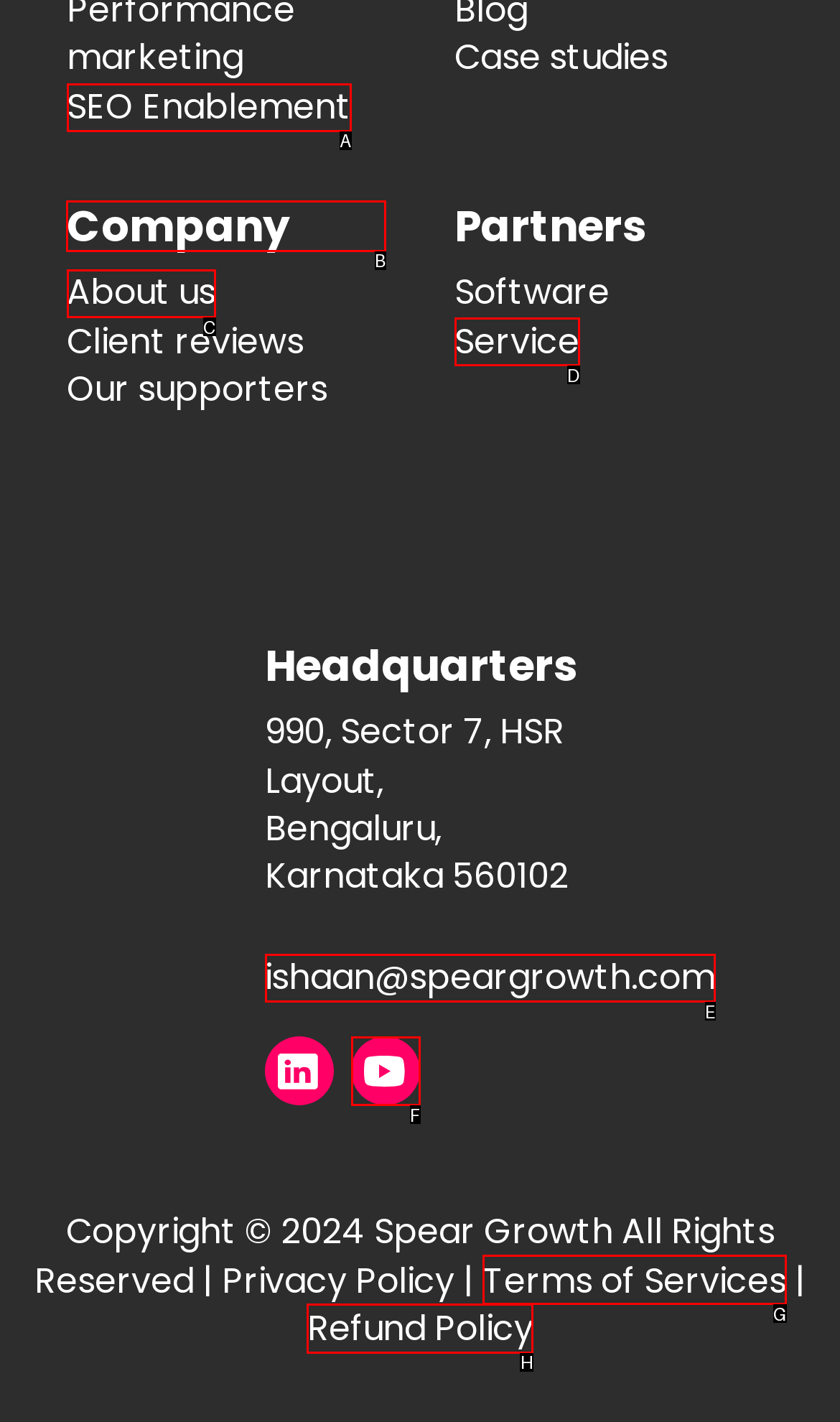Identify which lettered option to click to carry out the task: Learn more about the company. Provide the letter as your answer.

B